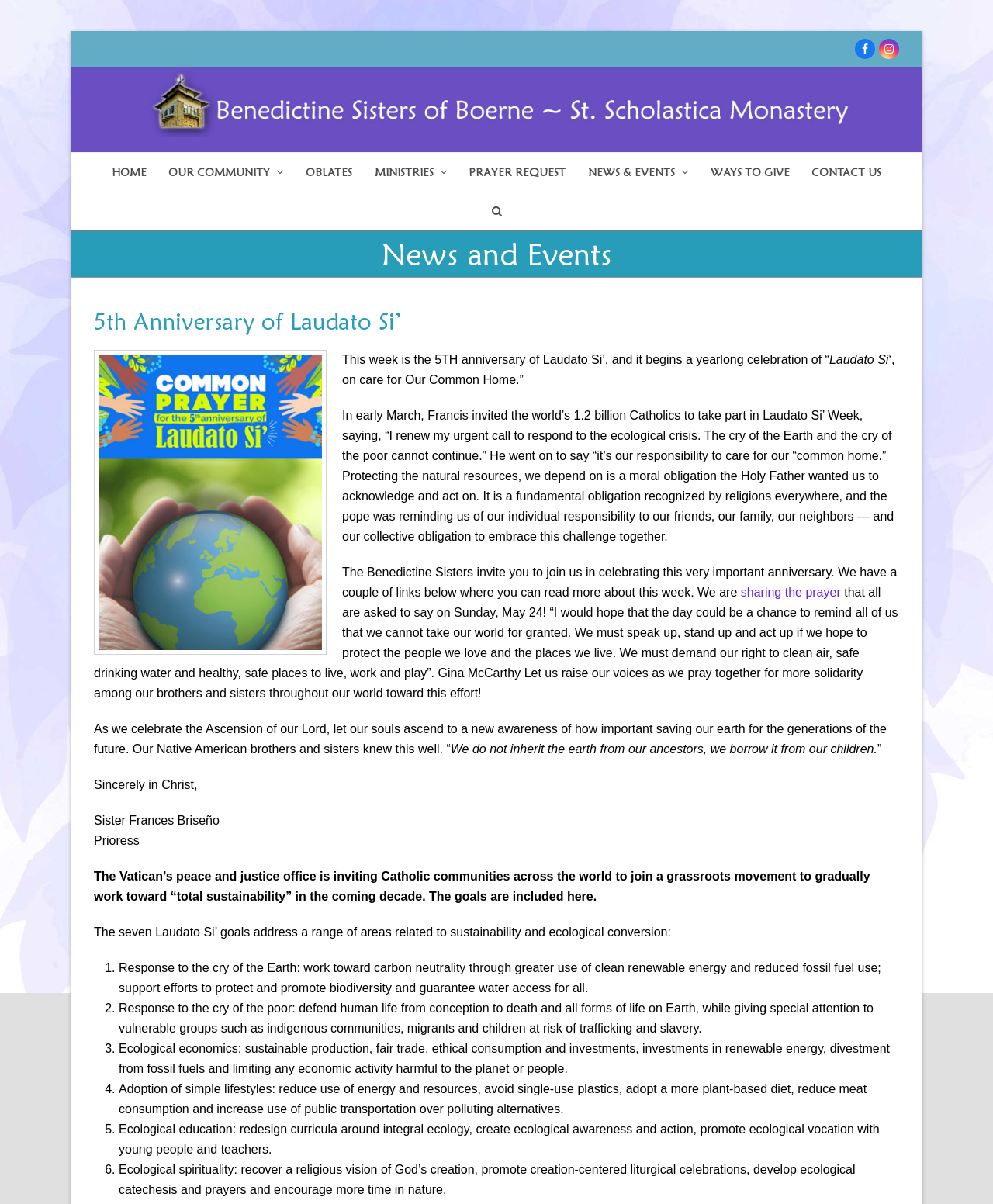Extract the bounding box coordinates of the UI element described: "News & Events". Provide the coordinates in the format [left, top, right, bottom] with values ranging from 0 to 1.

[0.583, 0.127, 0.702, 0.159]